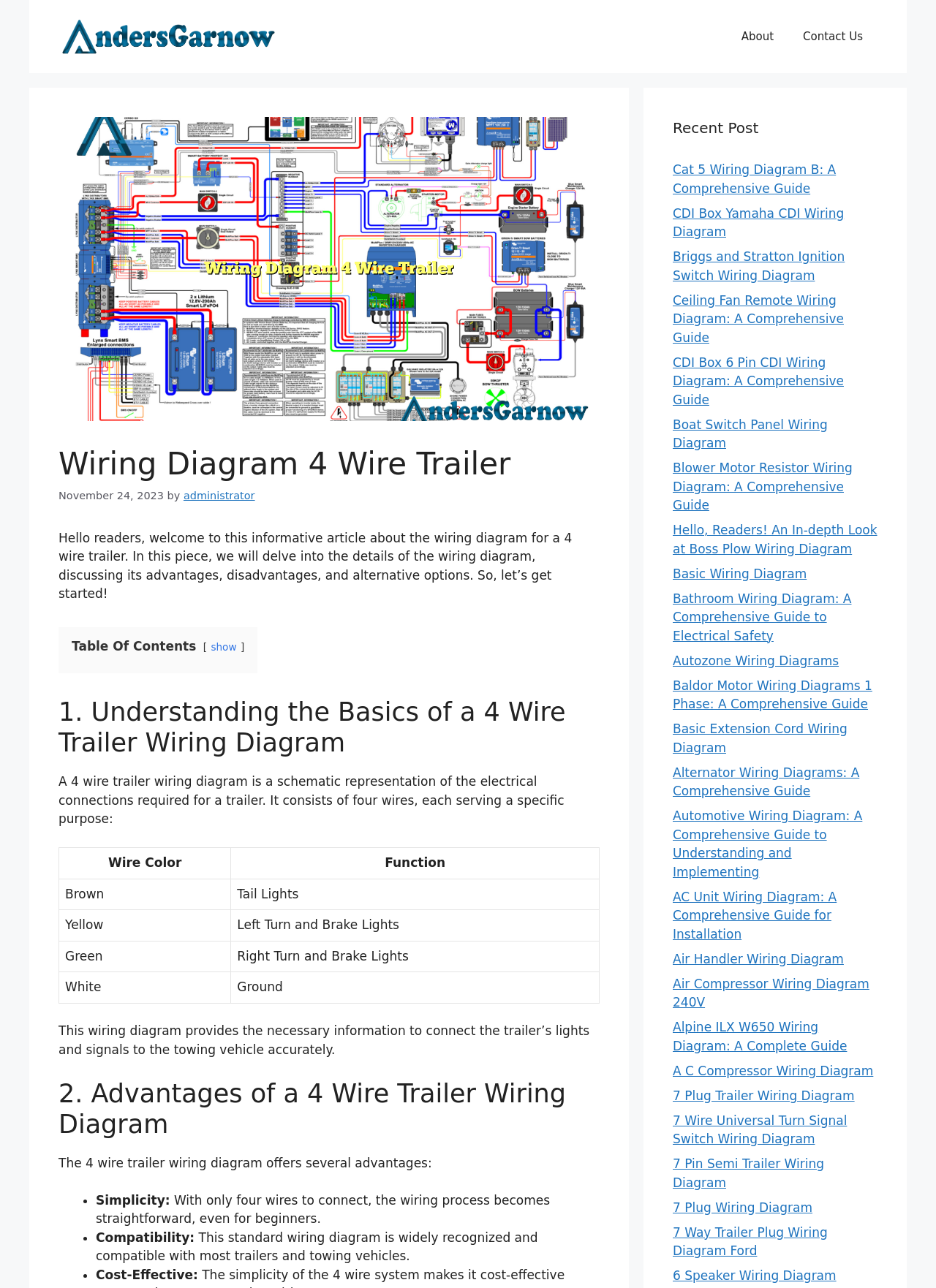What is the purpose of the brown wire?
Based on the image, answer the question with as much detail as possible.

The purpose of the brown wire can be determined by reading the table which lists the wire colors and their functions, and finding the row where the wire color is 'Brown' and the function is 'Tail Lights'.